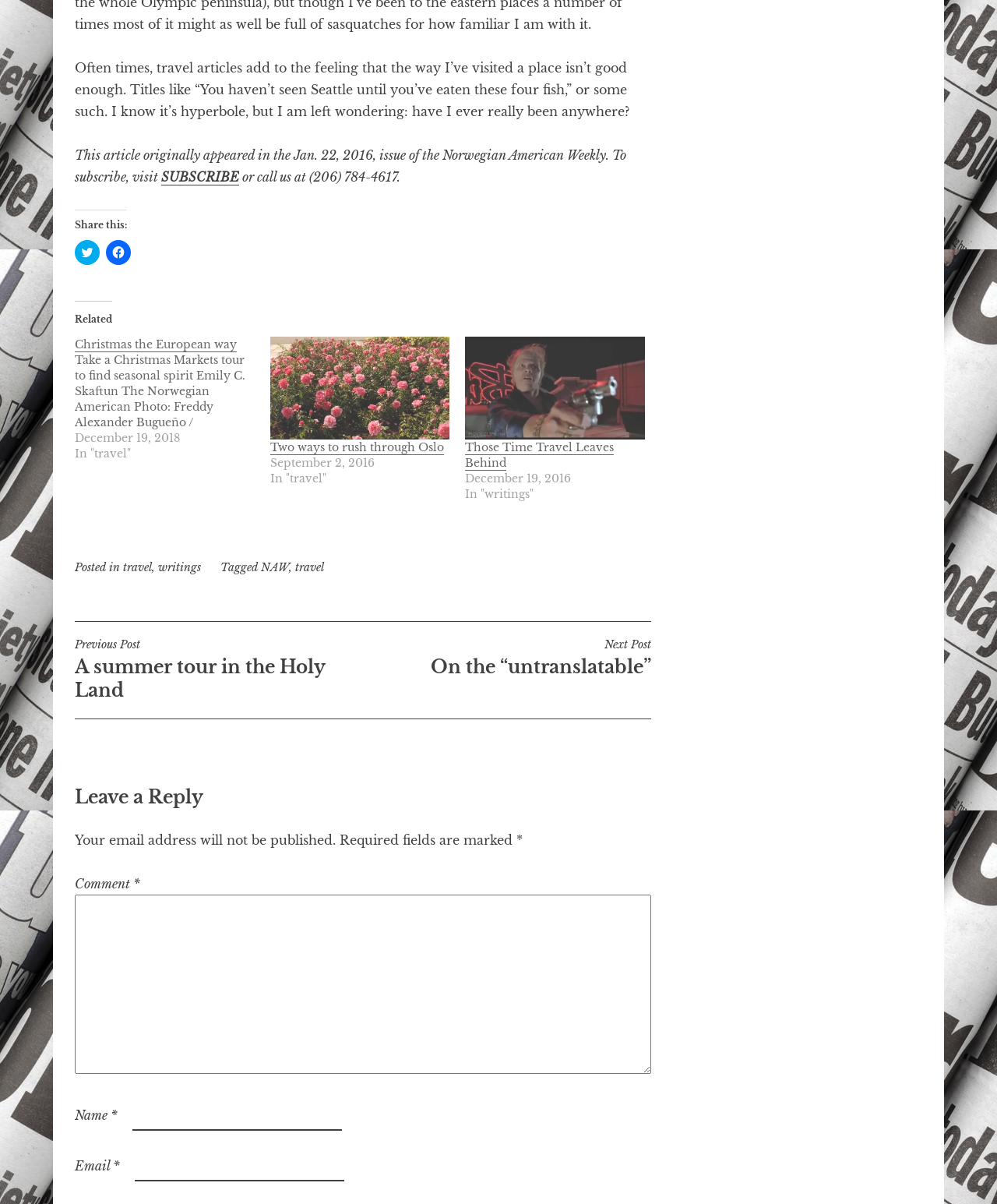Provide the bounding box coordinates of the HTML element described by the text: "parent_node: Name * name="author"". The coordinates should be in the format [left, top, right, bottom] with values between 0 and 1.

[0.133, 0.915, 0.343, 0.939]